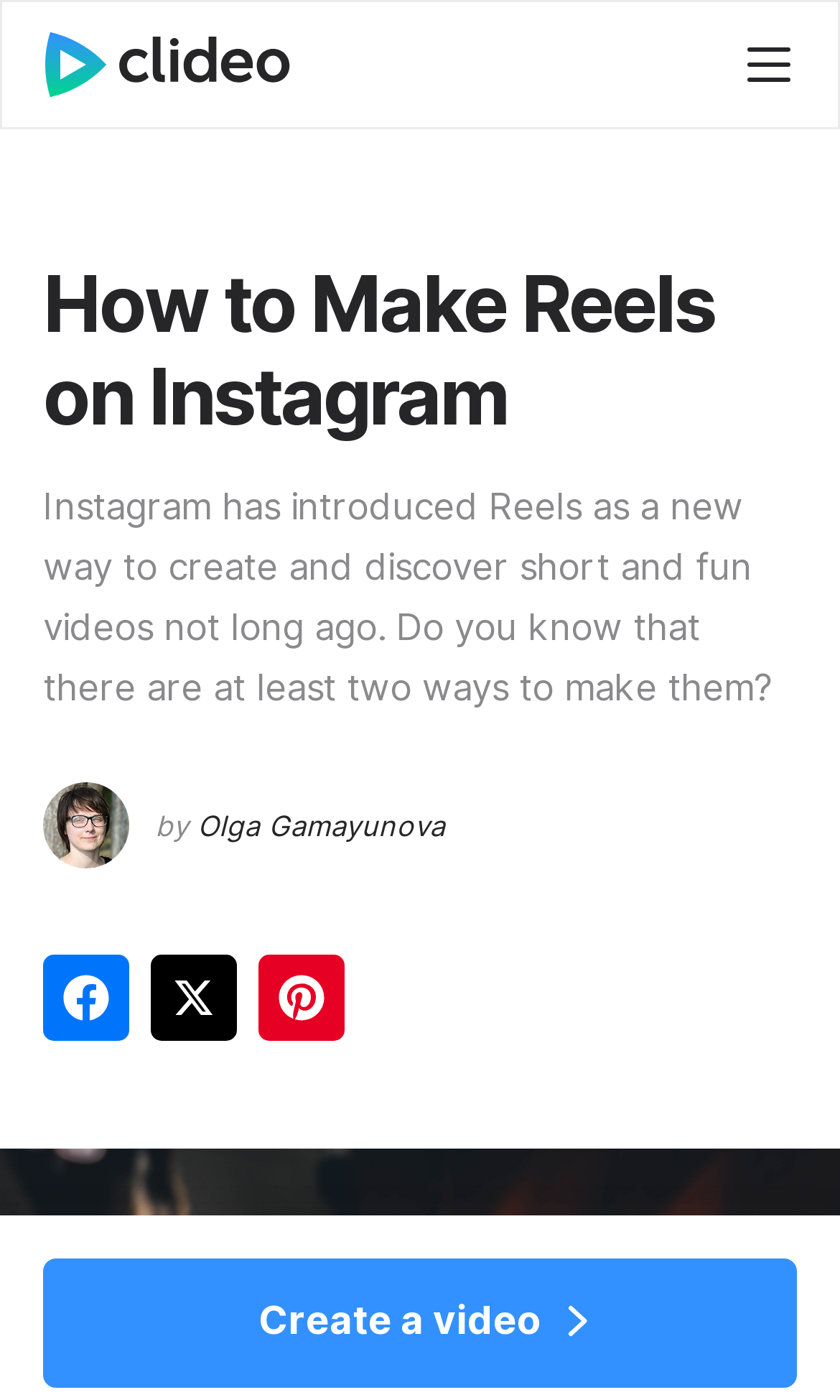Can you identify and provide the main heading of the webpage?

How to Make Reels on Instagram